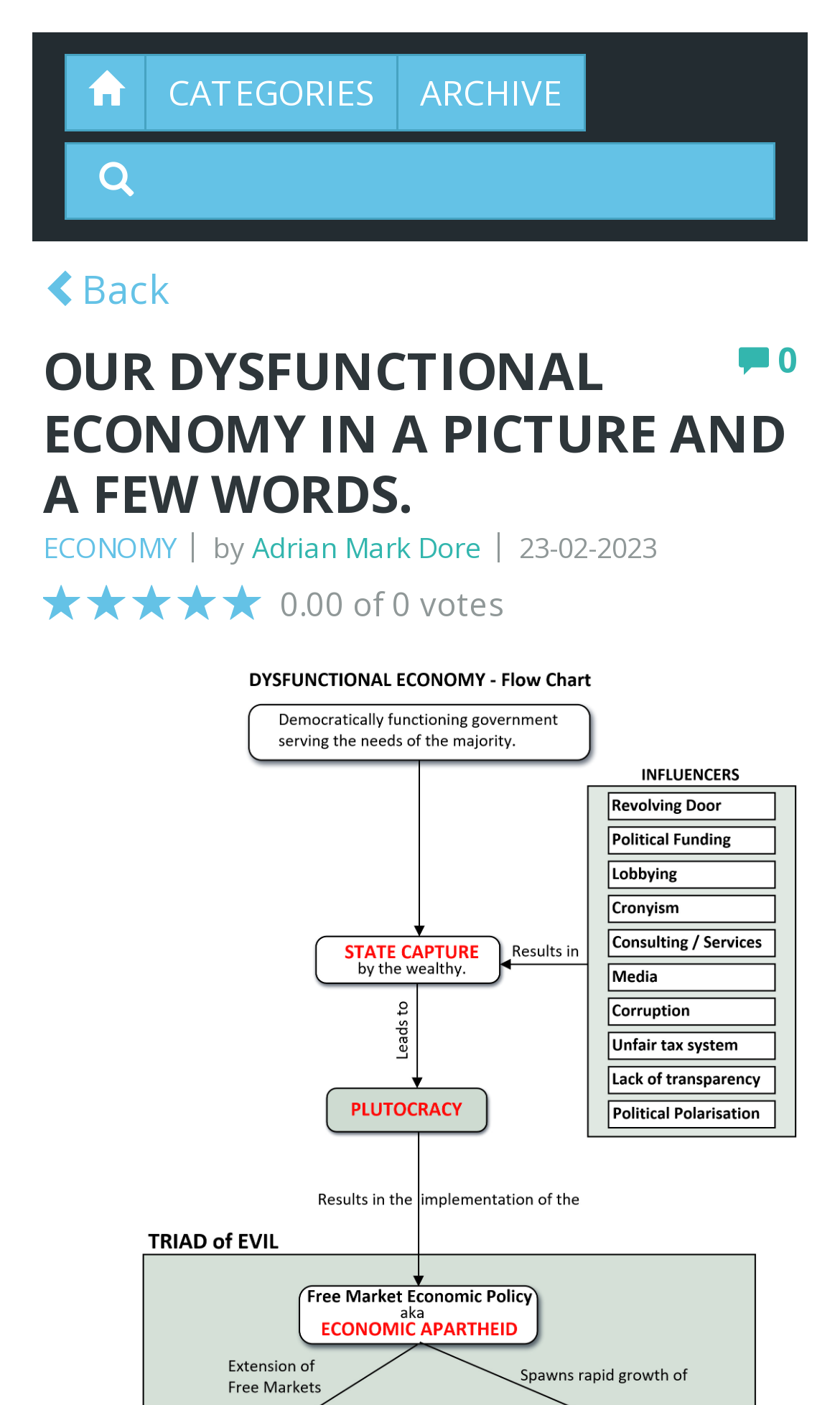What is the author of the article?
Using the image, answer in one word or phrase.

Adrian Mark Dore